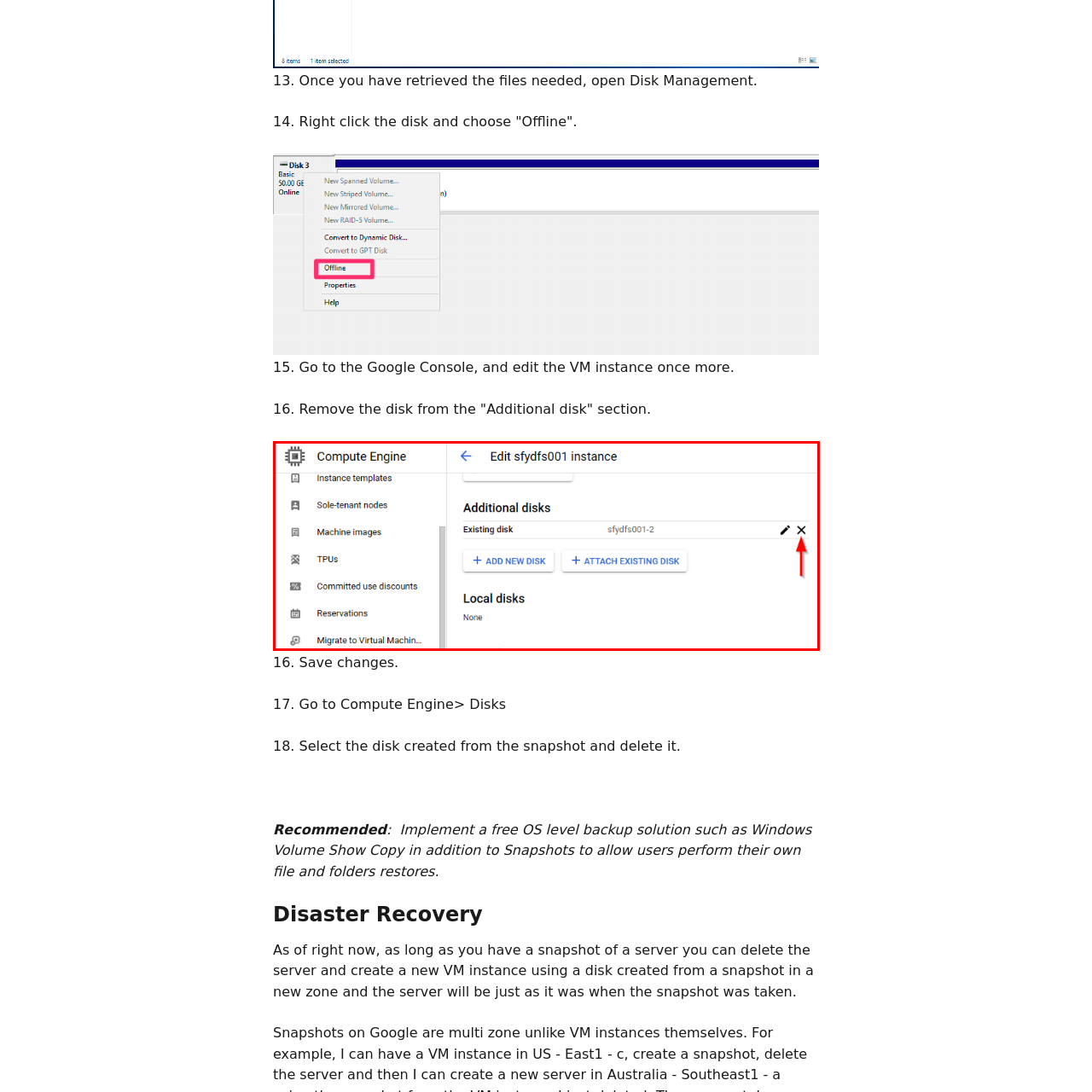What icon is used to remove the selected disk?
Review the image highlighted by the red bounding box and respond with a brief answer in one word or phrase.

red arrow